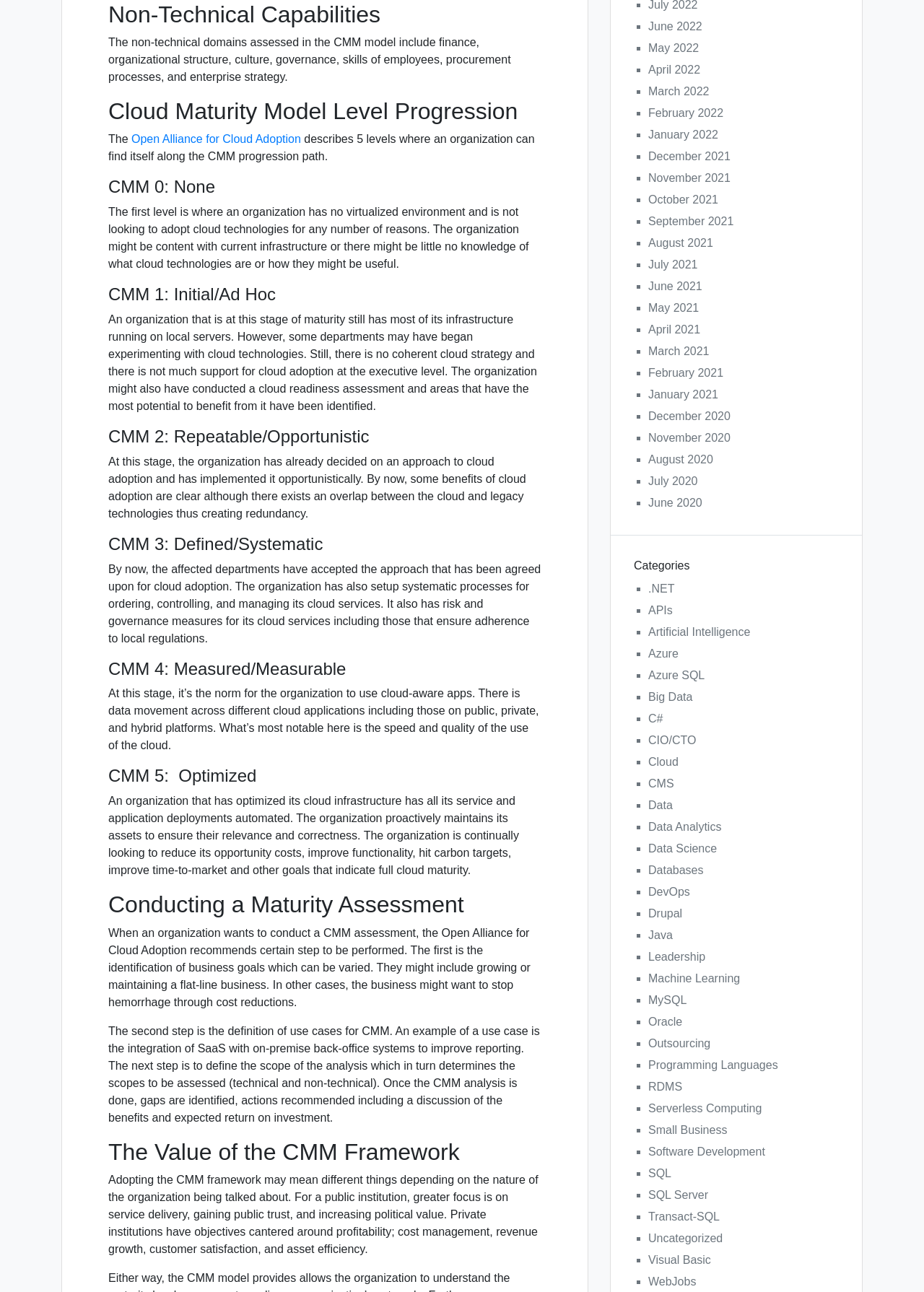Determine the bounding box coordinates in the format (top-left x, top-left y, bottom-right x, bottom-right y). Ensure all values are floating point numbers between 0 and 1. Identify the bounding box of the UI element described by: Databases

[0.702, 0.669, 0.761, 0.678]